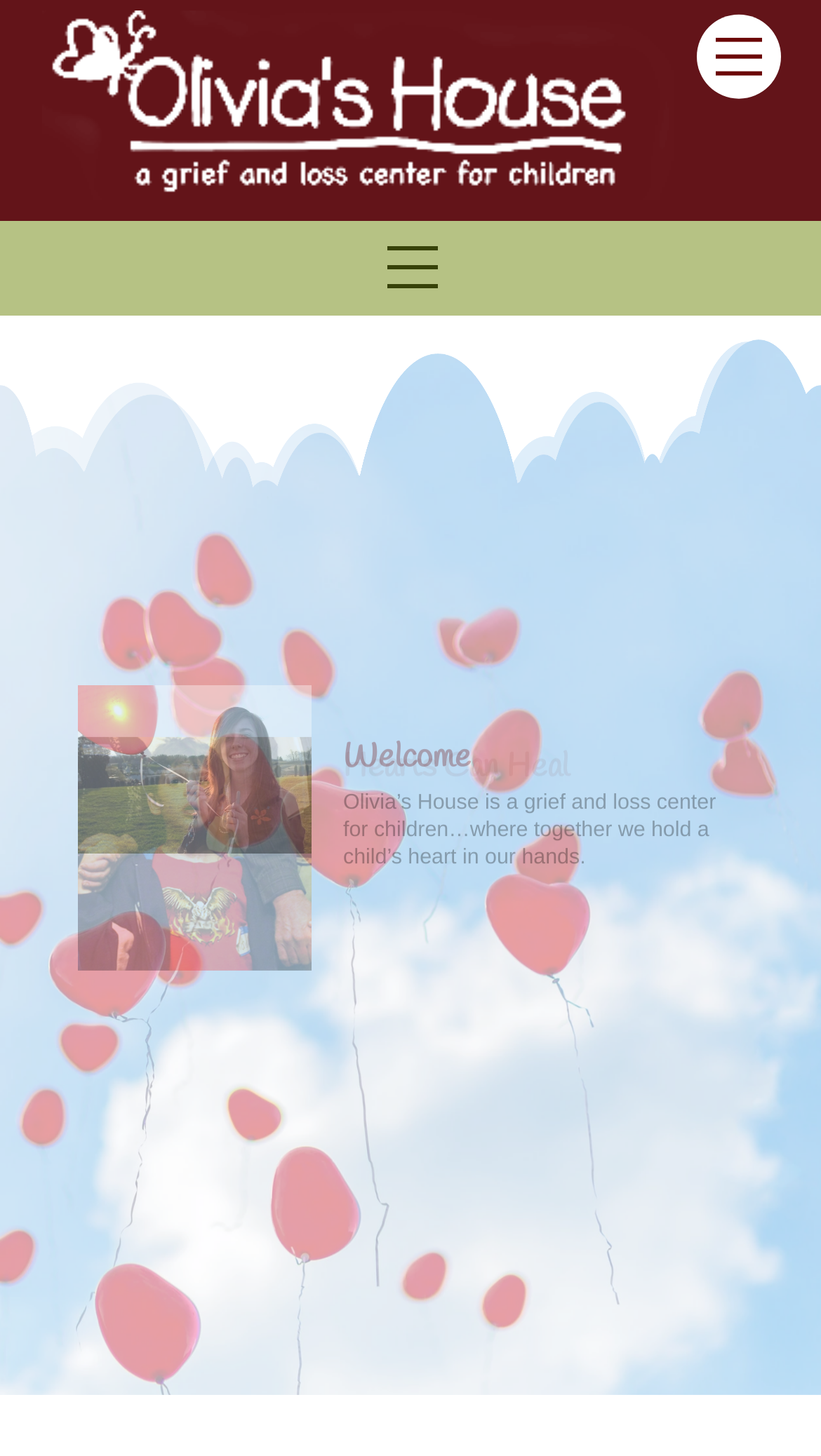What is the tone of the quote on the homepage?
Provide a comprehensive and detailed answer to the question.

The tone of the quote on the homepage is positive, as it describes feeling comfortable with oneself after participating in a group. The quote suggests a sense of healing and self-acceptance, which is consistent with the theme of a grief and loss center.